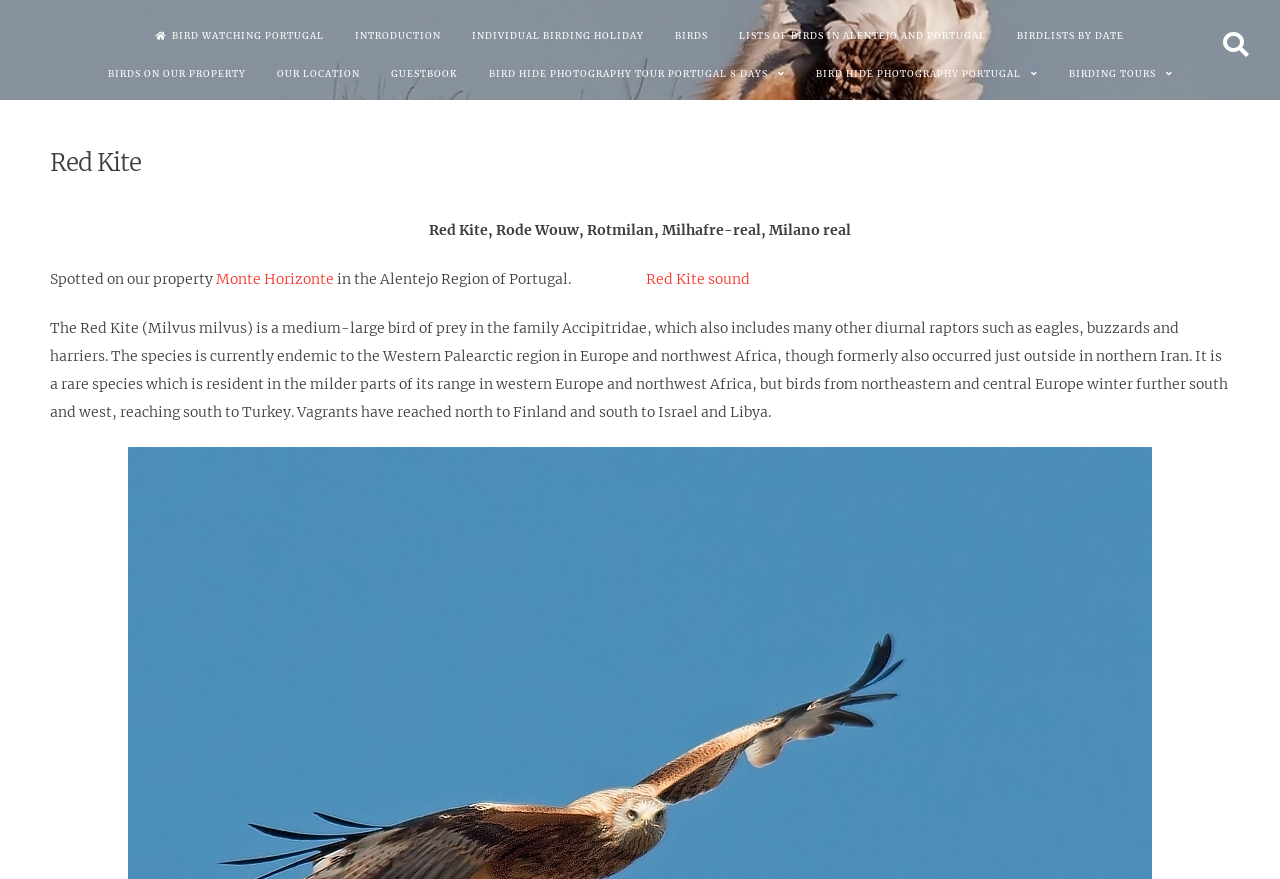Pinpoint the bounding box coordinates of the clickable area needed to execute the instruction: "Read about Red Kite". The coordinates should be specified as four float numbers between 0 and 1, i.e., [left, top, right, bottom].

[0.039, 0.165, 0.961, 0.206]